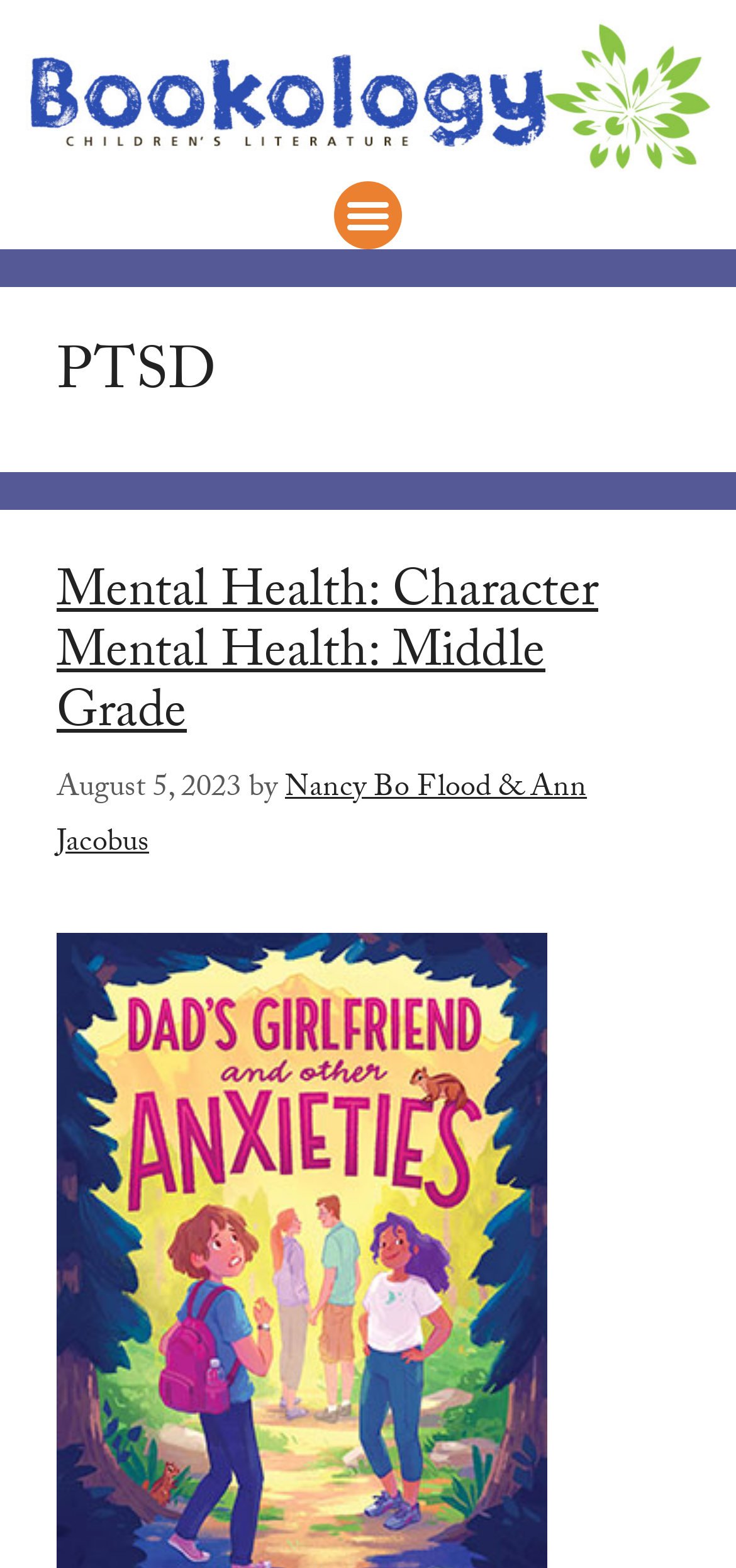Given the description Menu, predict the bounding box coordinates of the UI element. Ensure the coordinates are in the format (top-left x, top-left y, bottom-right x, bottom-right y) and all values are between 0 and 1.

[0.454, 0.116, 0.546, 0.16]